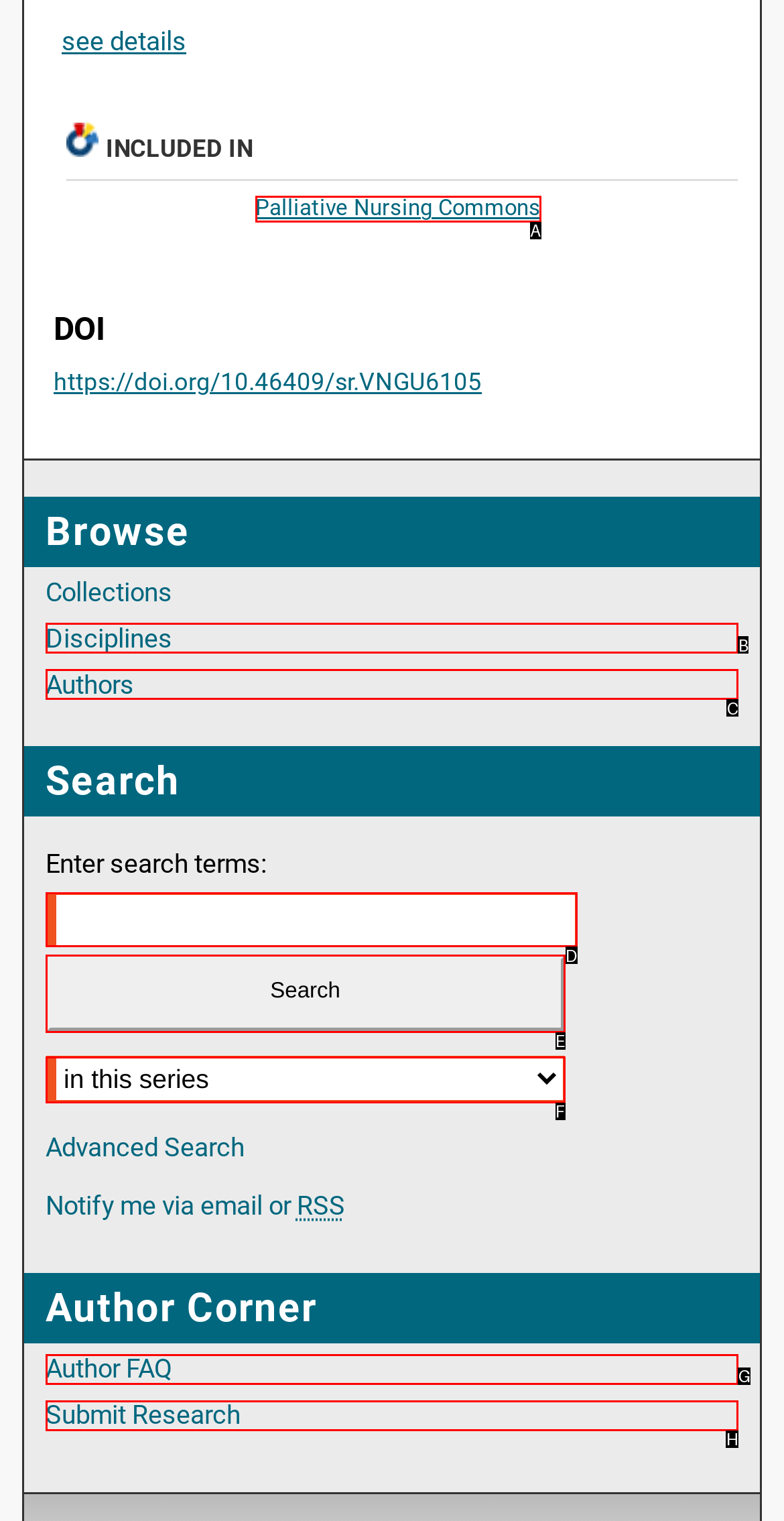From the given choices, indicate the option that best matches: Palliative Nursing Commons
State the letter of the chosen option directly.

A